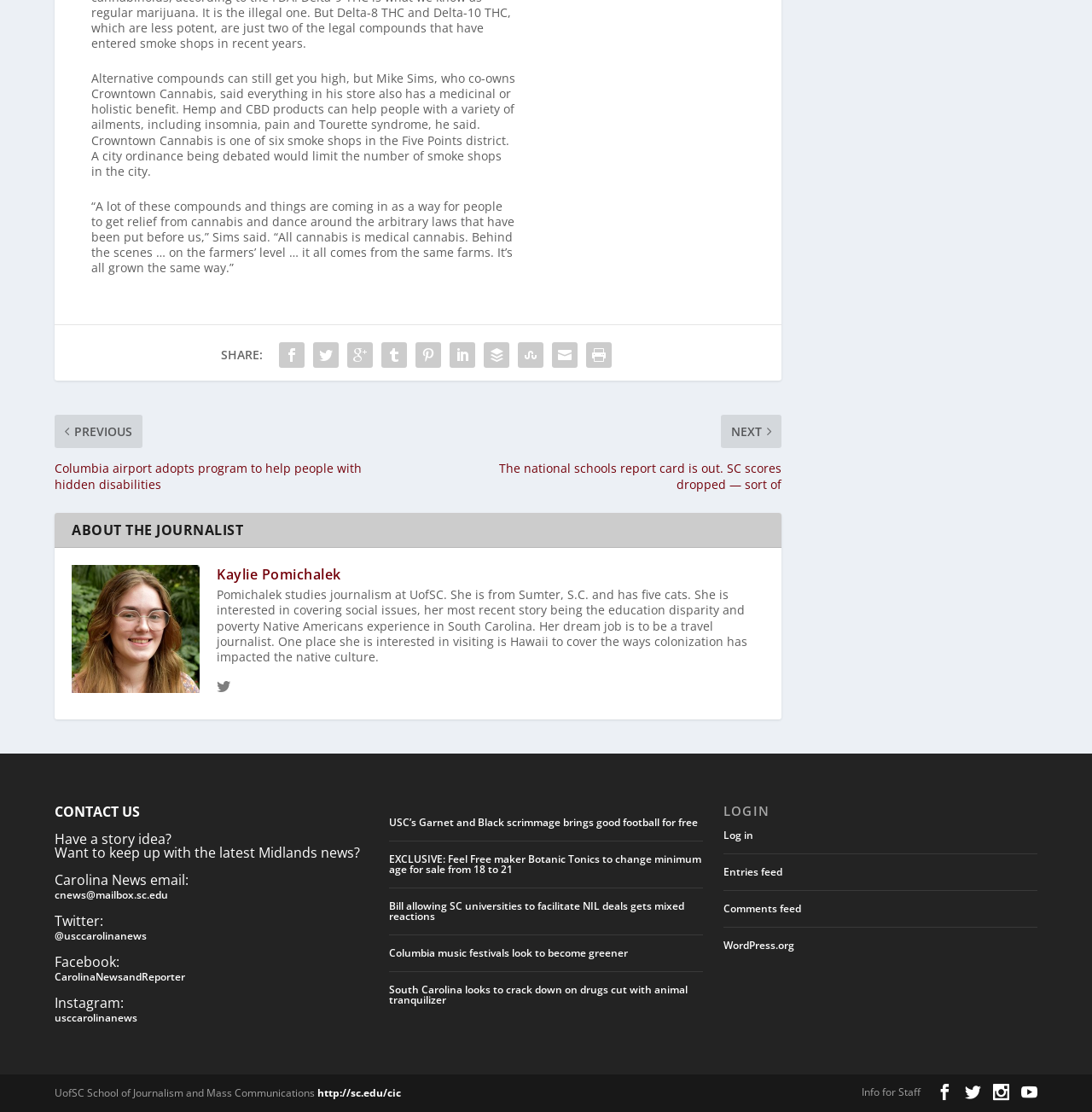Please study the image and answer the question comprehensively:
What is the profession of Kaylie Pomichalek?

The webpage mentions Kaylie Pomichalek as the author of the article, and her bio states that she studies journalism at UofSC.